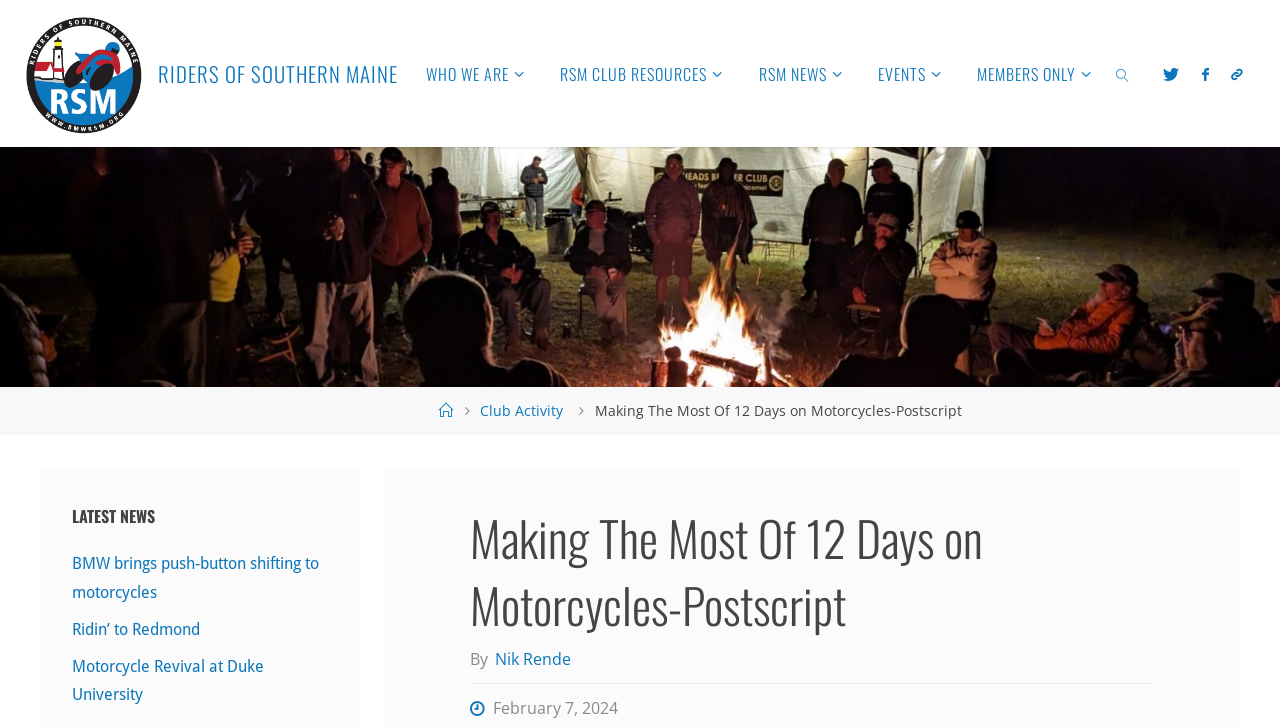Locate the bounding box coordinates of the clickable element to fulfill the following instruction: "Read Making The Most Of 12 Days on Motorcycles-Postscript article". Provide the coordinates as four float numbers between 0 and 1 in the format [left, top, right, bottom].

[0.464, 0.552, 0.751, 0.578]